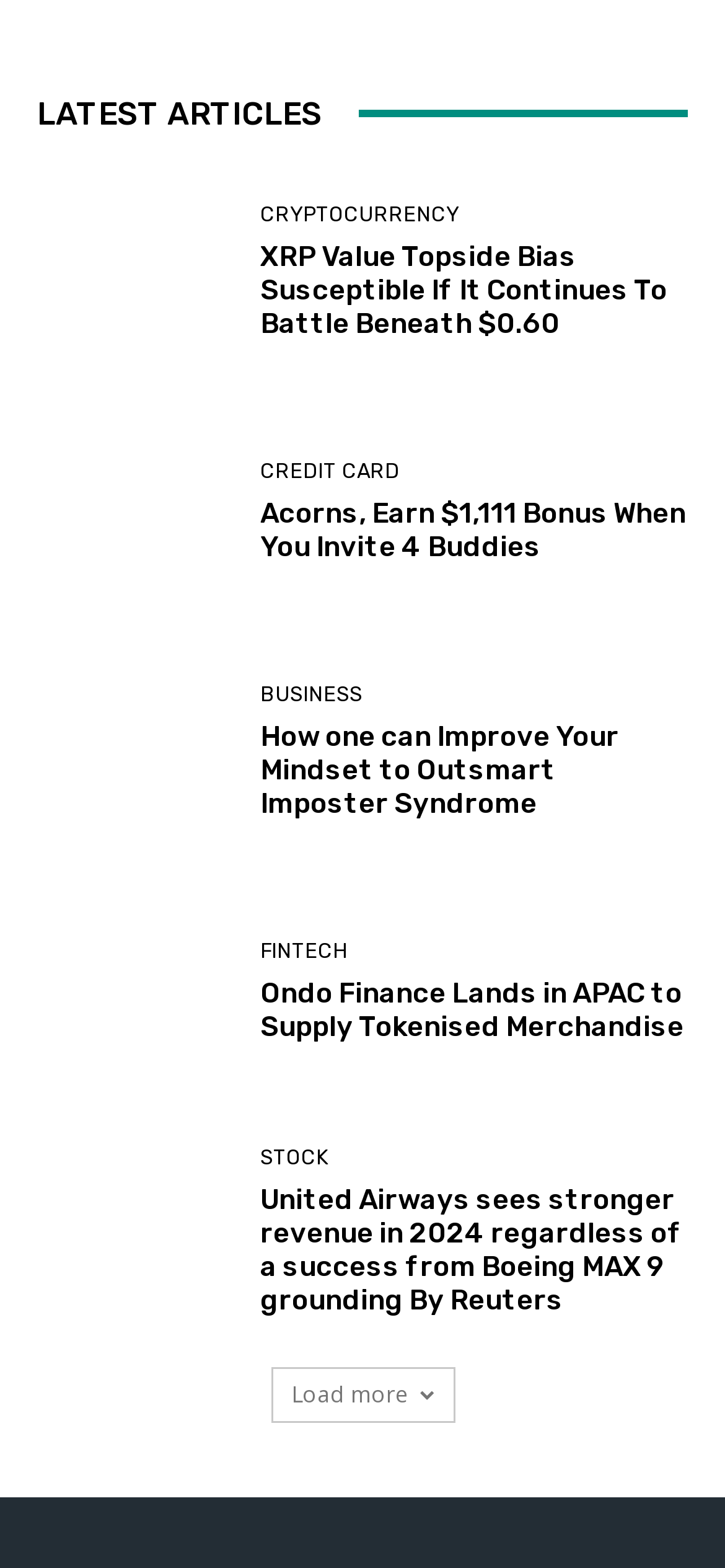Observe the image and answer the following question in detail: What is the bounding box coordinate of the 'Load more' button?

The 'Load more' button has a bounding box coordinate of [0.373, 0.872, 0.627, 0.907] because the link element with the text 'load_more' has a child element 'Load more' with the same bounding box coordinate.